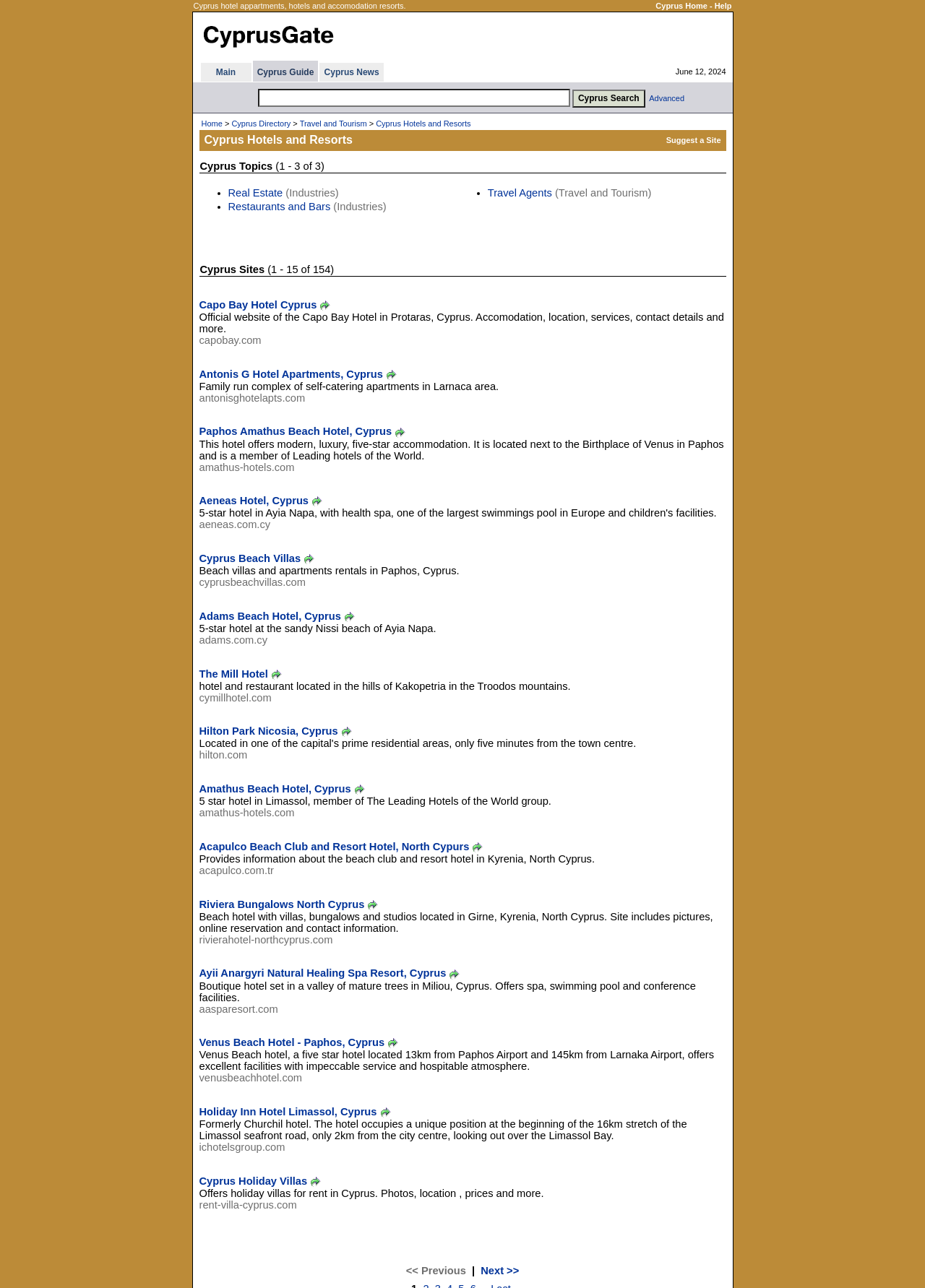Identify the bounding box of the UI component described as: "Adams Beach Hotel, Cyprus".

[0.215, 0.474, 0.369, 0.483]